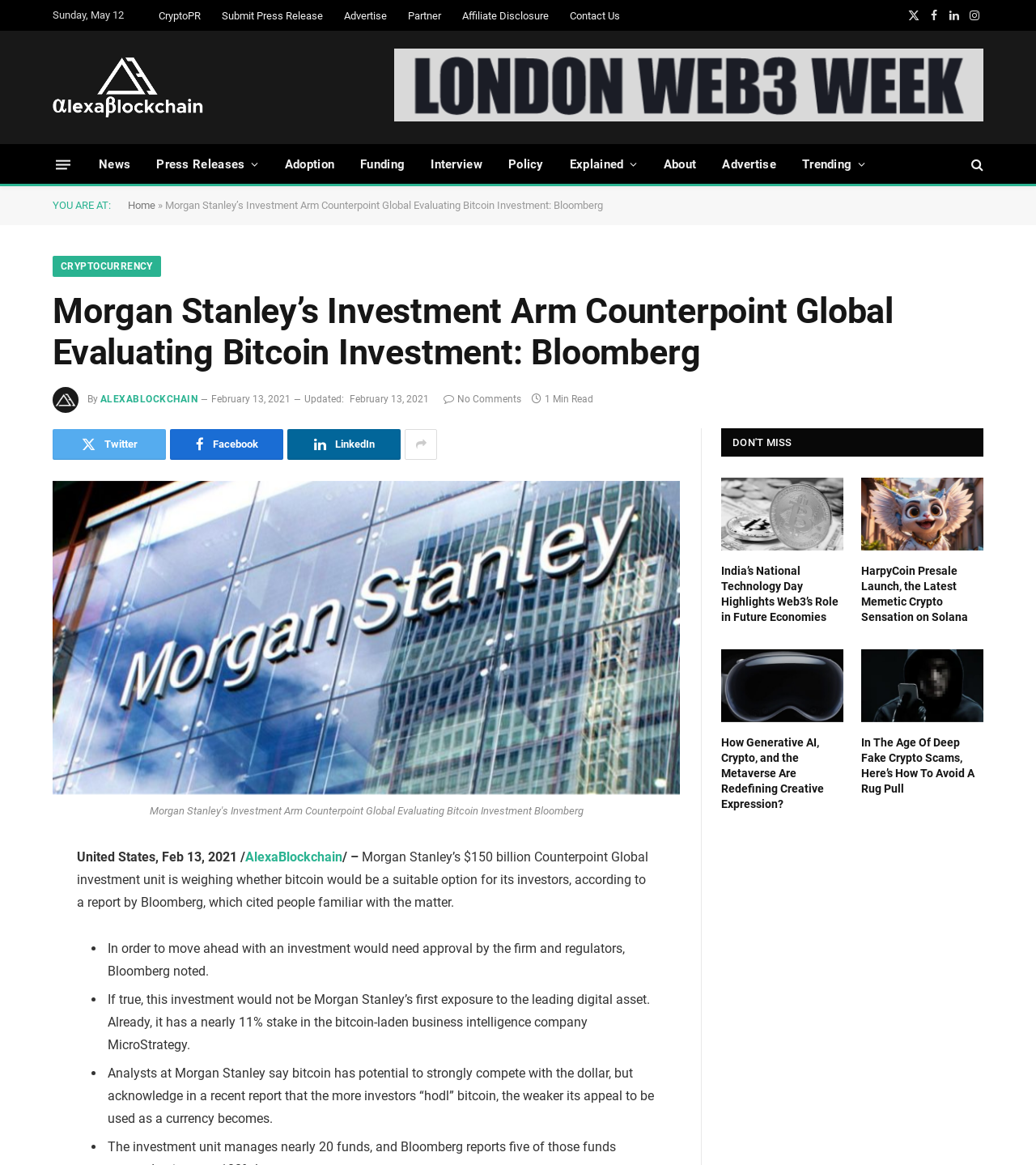Provide the bounding box coordinates of the HTML element described as: "parent_node: News aria-label="Menu"". The bounding box coordinates should be four float numbers between 0 and 1, i.e., [left, top, right, bottom].

[0.054, 0.13, 0.068, 0.152]